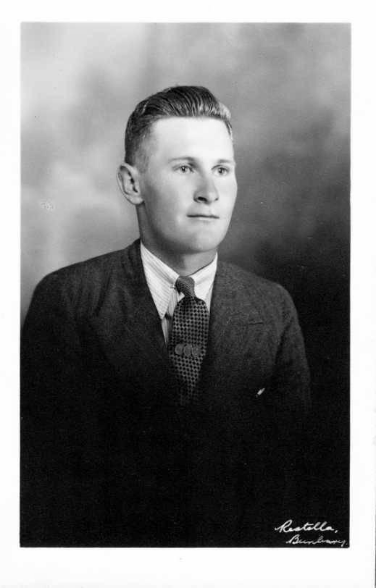What is the pattern on the subject's tie?
Provide a thorough and detailed answer to the question.

The caption describes the subject's tie as 'patterned', indicating that it has a design or pattern on it, but the exact pattern is not specified.